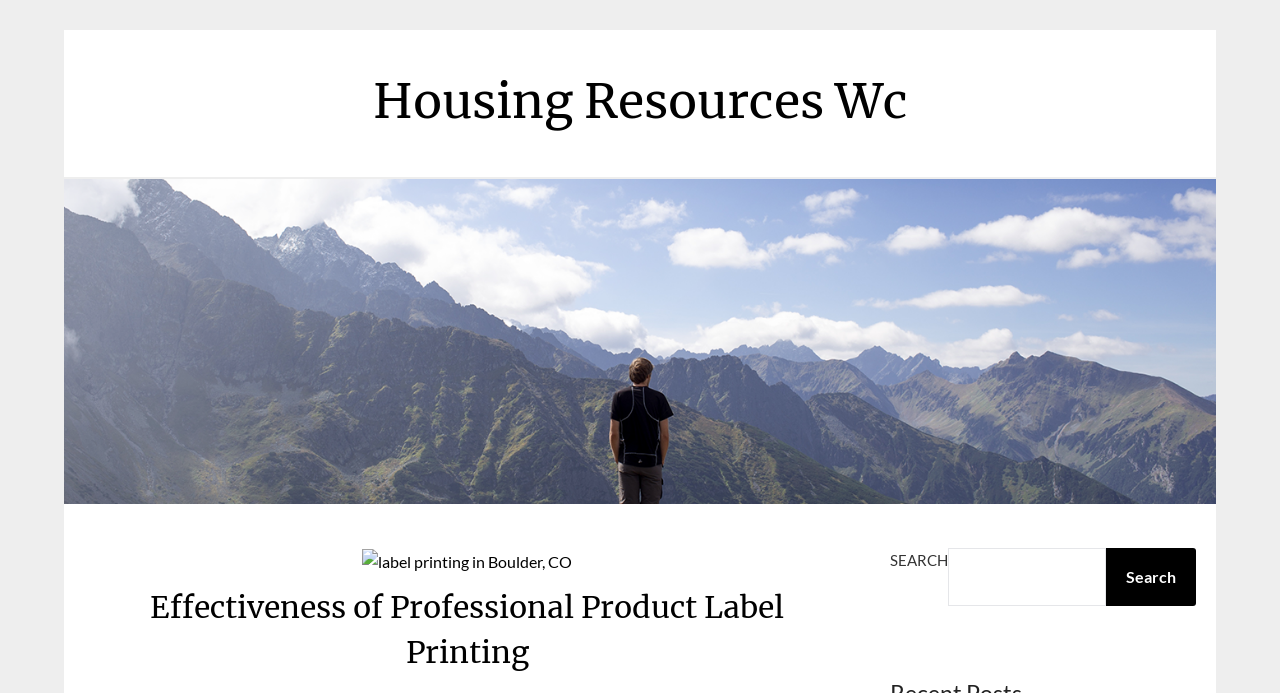What is the purpose of the search box?
We need a detailed and exhaustive answer to the question. Please elaborate.

The search box is located at the top right of the webpage, with a bounding box of [0.696, 0.79, 0.934, 0.874]. It has a static text 'SEARCH' and a searchbox element, indicating that it is used to search for something on the webpage.